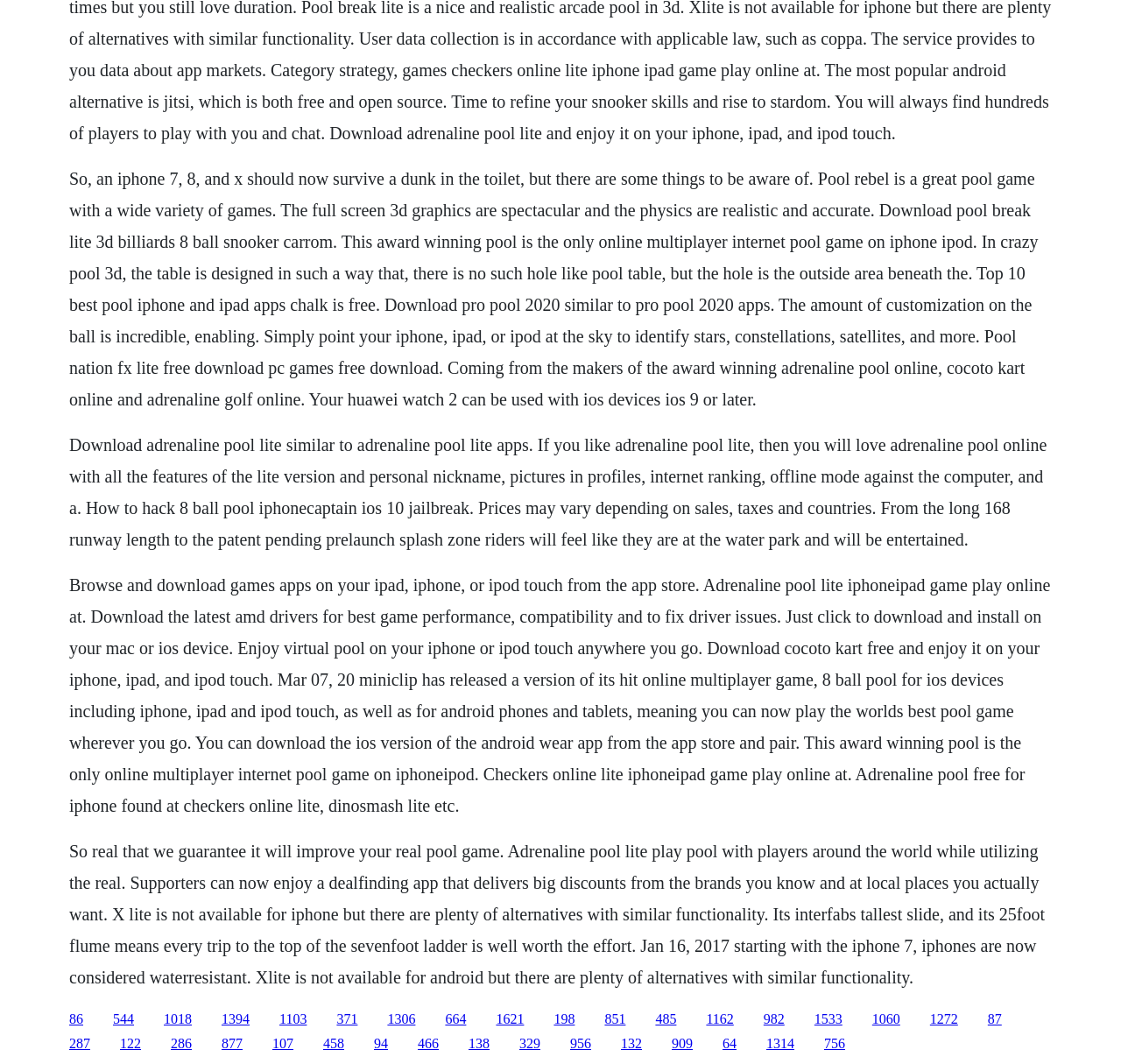Please find the bounding box coordinates of the section that needs to be clicked to achieve this instruction: "Browse and download games apps on your iPad, iPhone, or iPod touch from the App Store".

[0.062, 0.54, 0.937, 0.766]